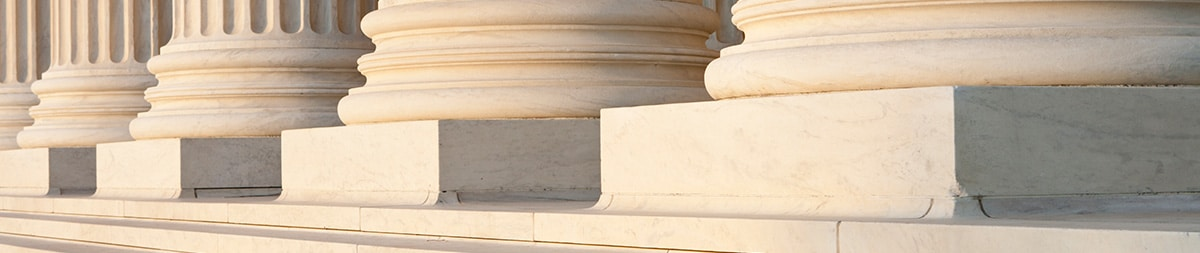Analyze the image and answer the question with as much detail as possible: 
What architectural style do the columns represent?

The caption describes the columns as showcasing intricate design and craftsmanship typical of historical buildings, which is synonymous with classical architectural style.